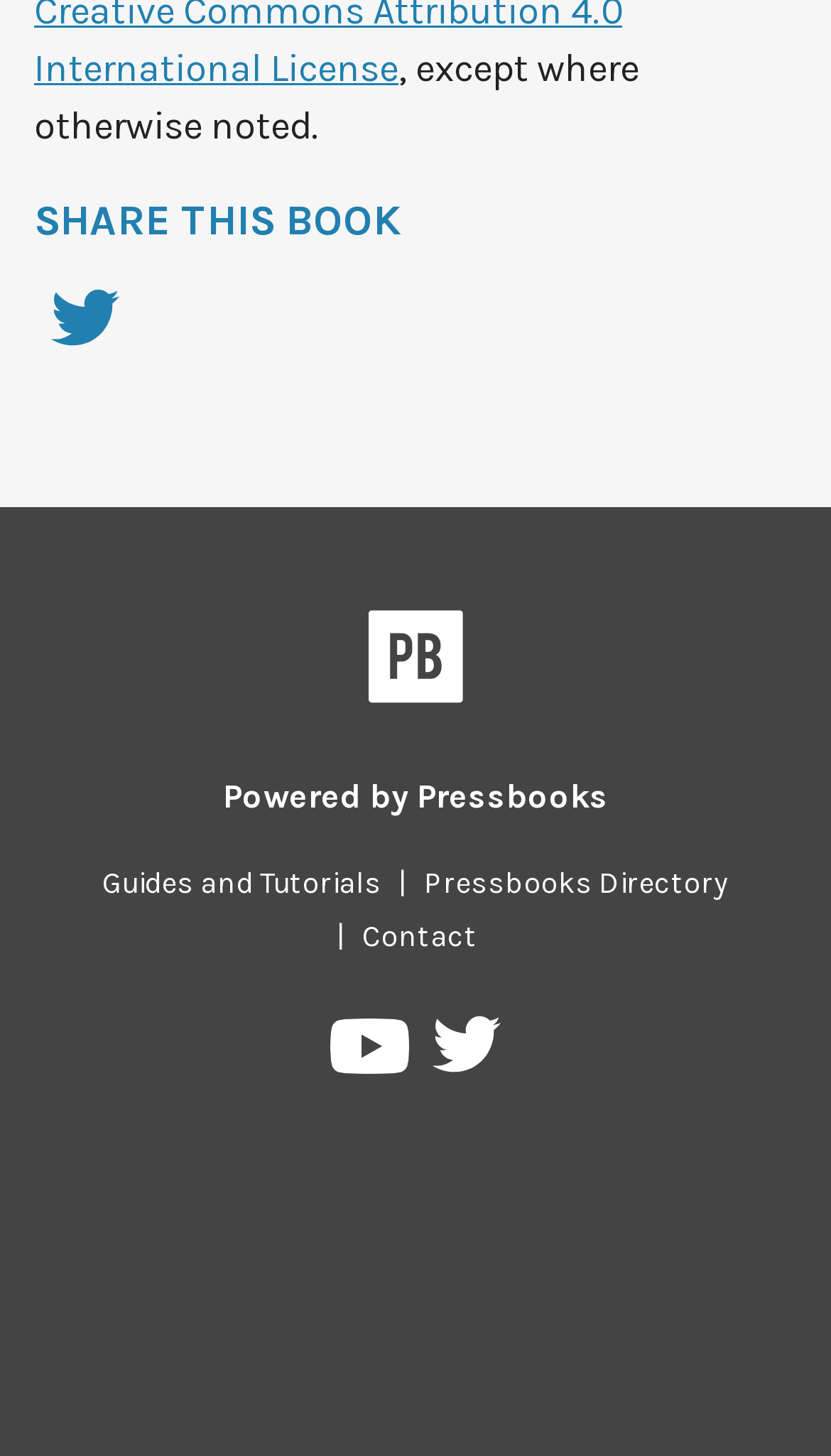Please answer the following question using a single word or phrase: 
What is the separator between the 'Guides and Tutorials' and 'Pressbooks Directory' links?

|